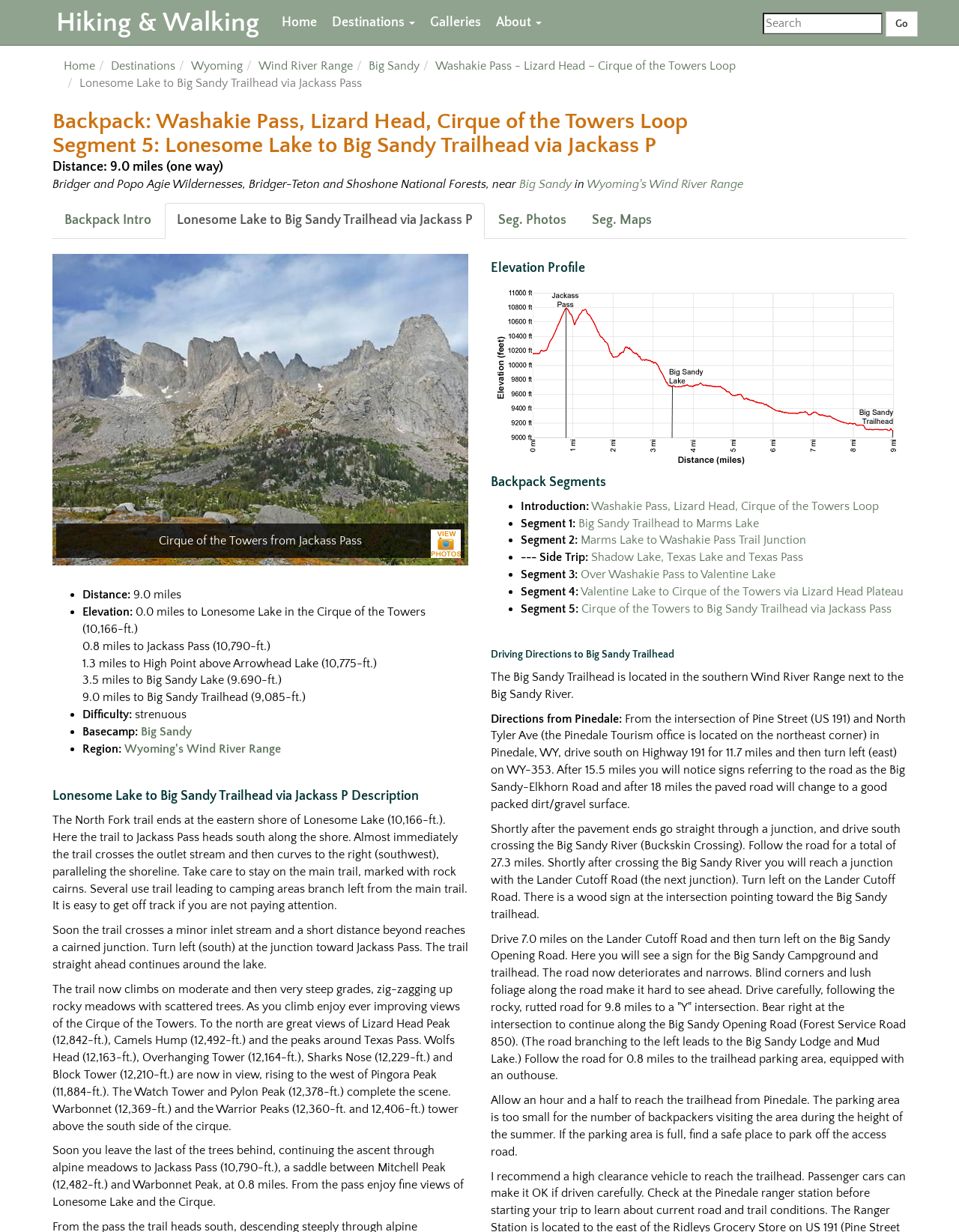What is the distance of the Lonesome Lake to Big Sandy Trailhead via Jackass Pass?
Give a single word or phrase answer based on the content of the image.

9.0 miles